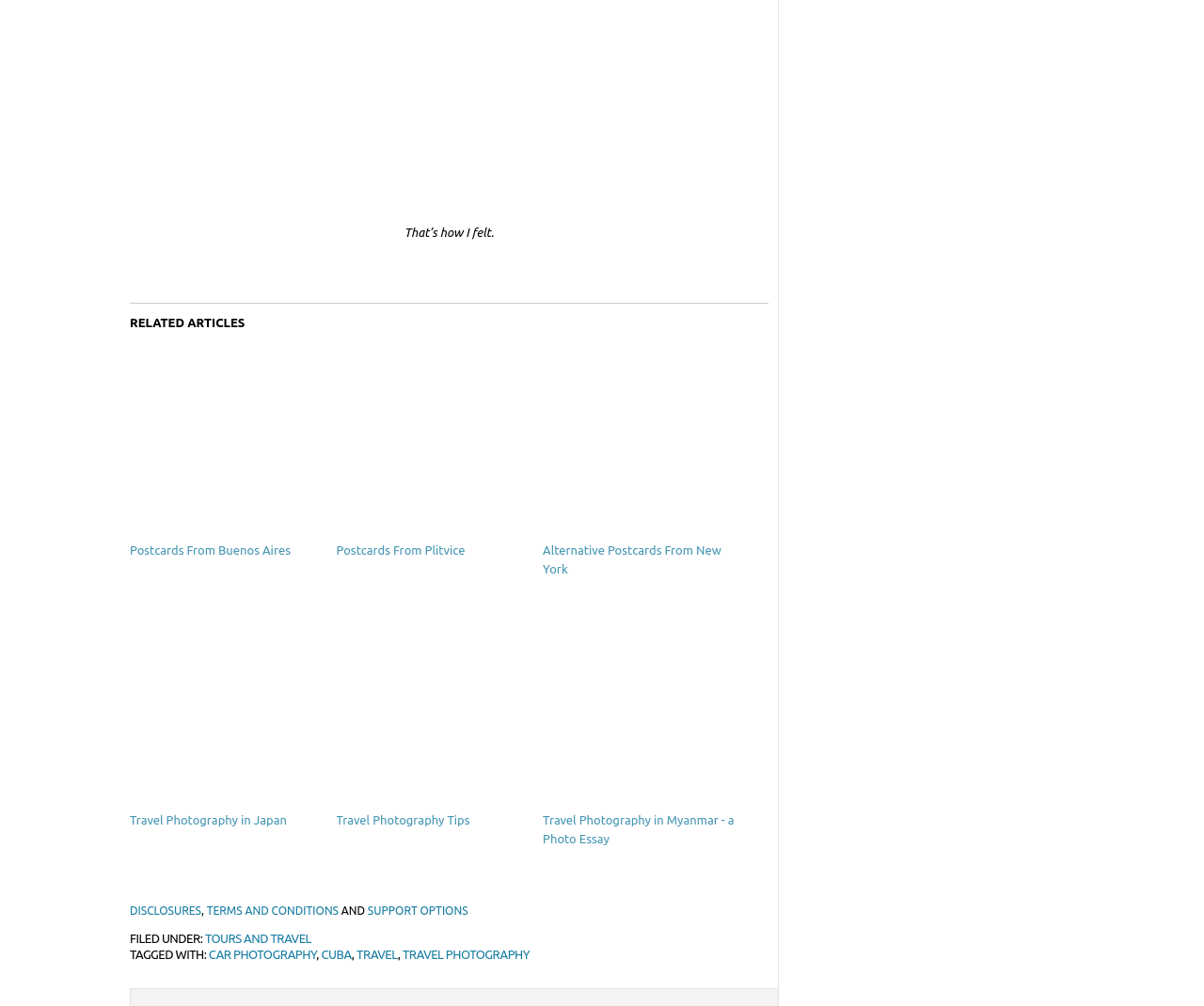Using the information shown in the image, answer the question with as much detail as possible: How many tags are associated with the article?

I counted the number of links under the 'TAGGED WITH:' section, and there are 4 tags associated with the article.